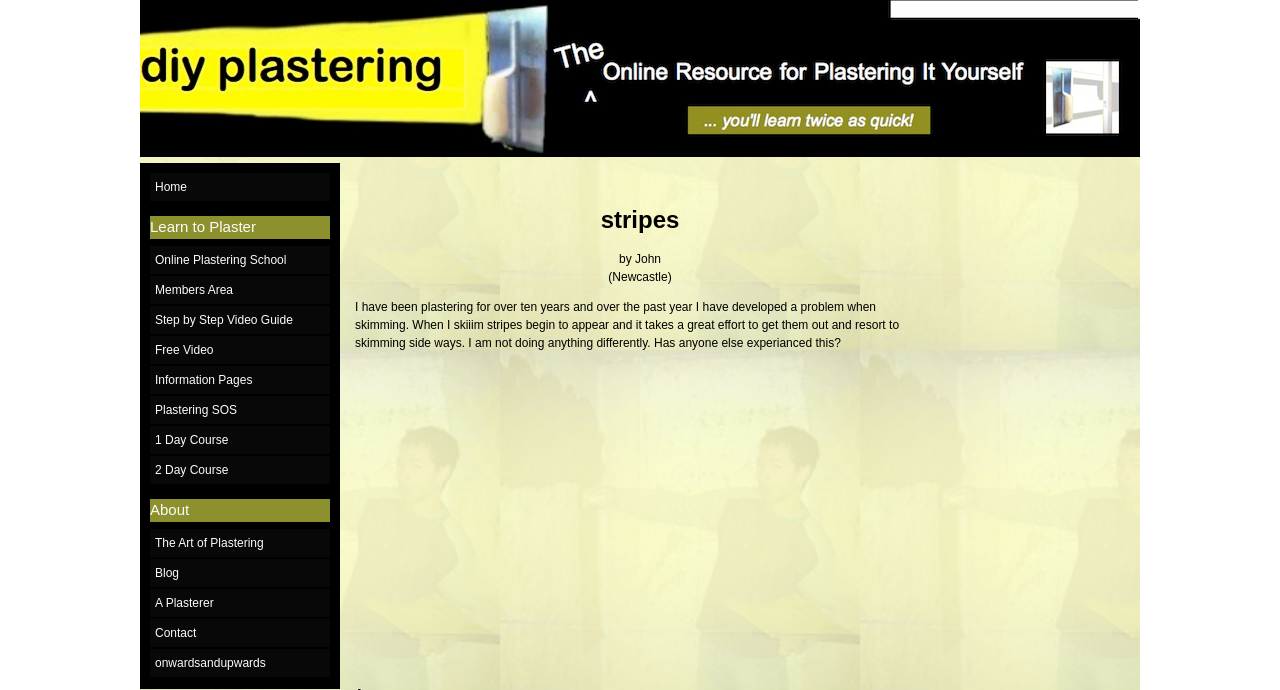Kindly determine the bounding box coordinates for the clickable area to achieve the given instruction: "click the 'Home' link".

[0.117, 0.251, 0.258, 0.291]